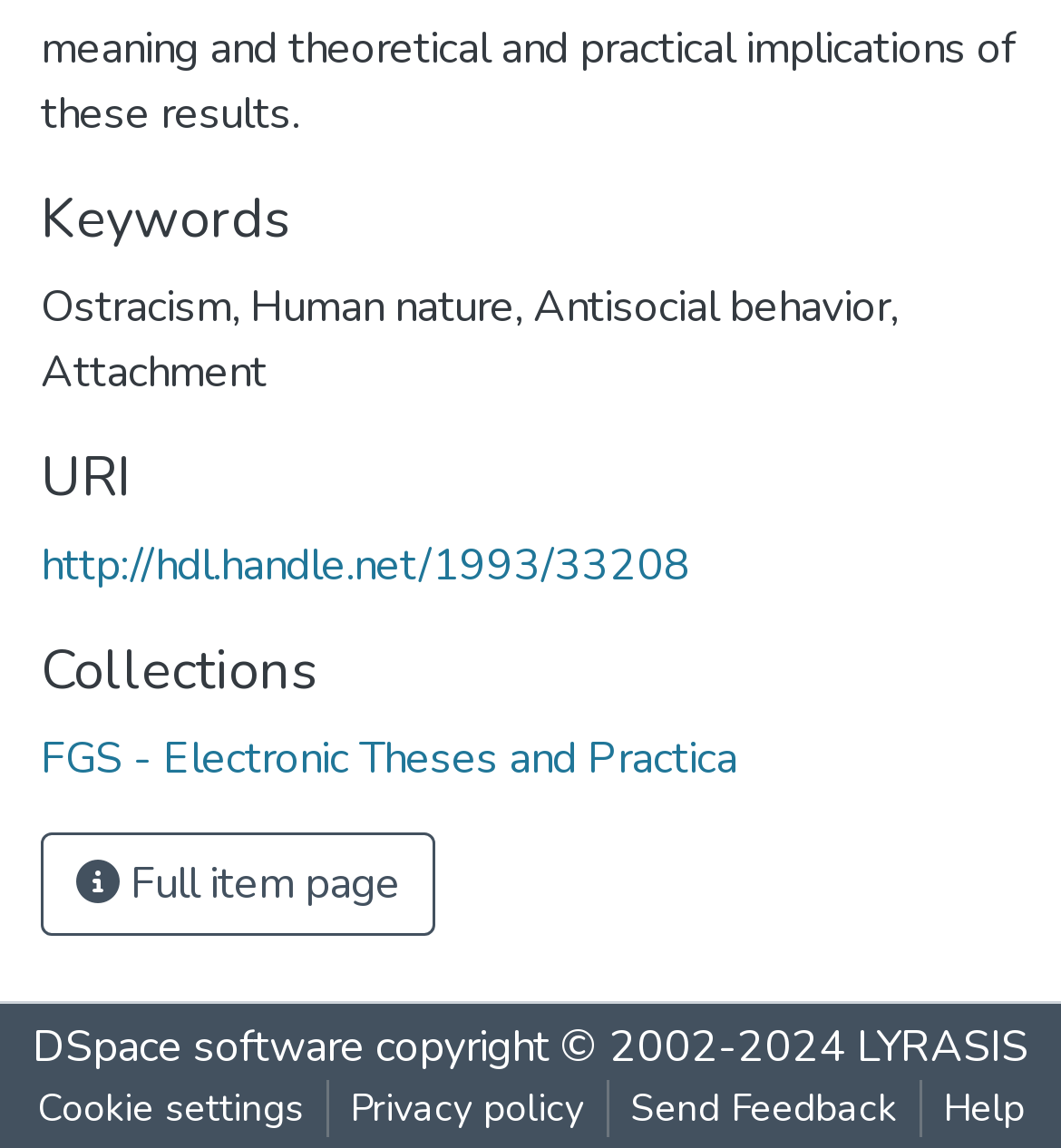Please provide the bounding box coordinates for the element that needs to be clicked to perform the instruction: "Call the phone number". The coordinates must consist of four float numbers between 0 and 1, formatted as [left, top, right, bottom].

None